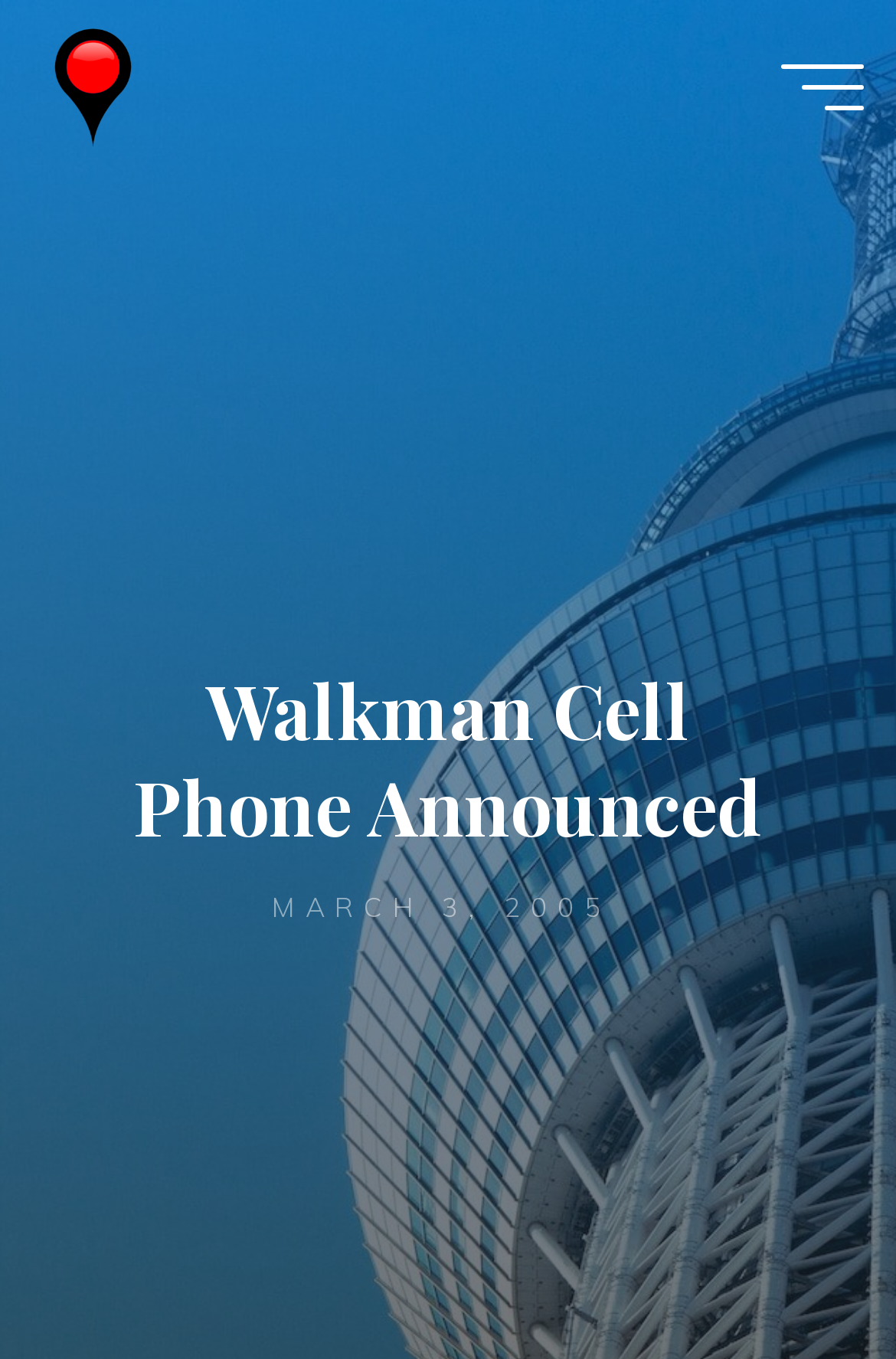Give a concise answer of one word or phrase to the question: 
What is the name of the website?

Wireless Watch Japan